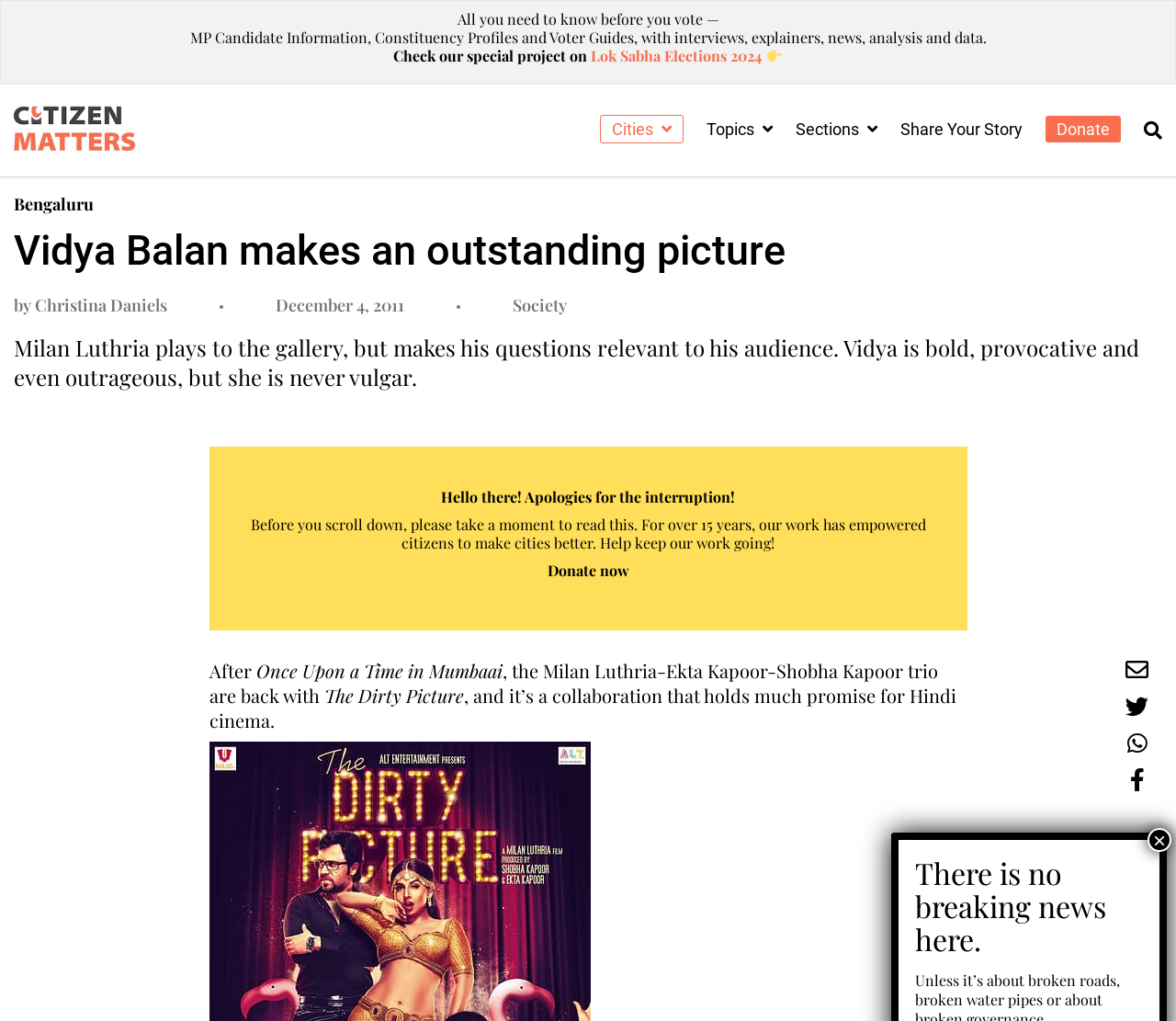Refer to the image and provide an in-depth answer to the question: 
What is the purpose of the button in the top-right corner?

I found the answer by looking at the button in the top-right corner of the webpage, which has the text 'Search' on it, indicating its purpose.